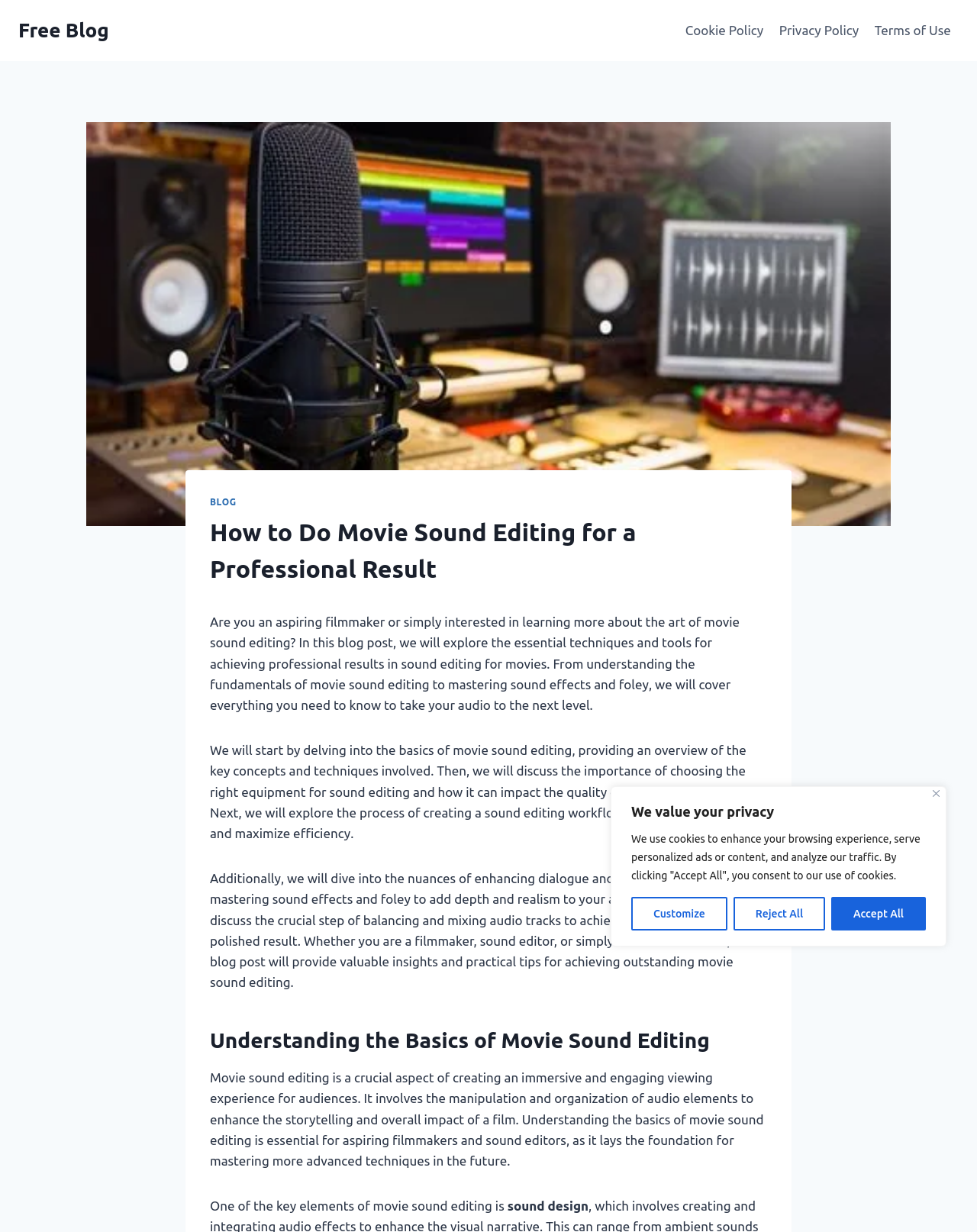What is the main heading of this webpage? Please extract and provide it.

How to Do Movie Sound Editing for a Professional Result